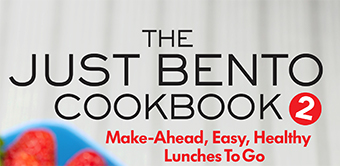What is the purpose of the subtitle on the cover?
Provide a fully detailed and comprehensive answer to the question.

The subtitle 'Make-Ahead, Easy, Healthy Lunches To Go' is placed below the title, indicating that the cookbook is focused on providing practical solutions for meal preparation, specifically highlighting the convenience and health aspects of the recipes.